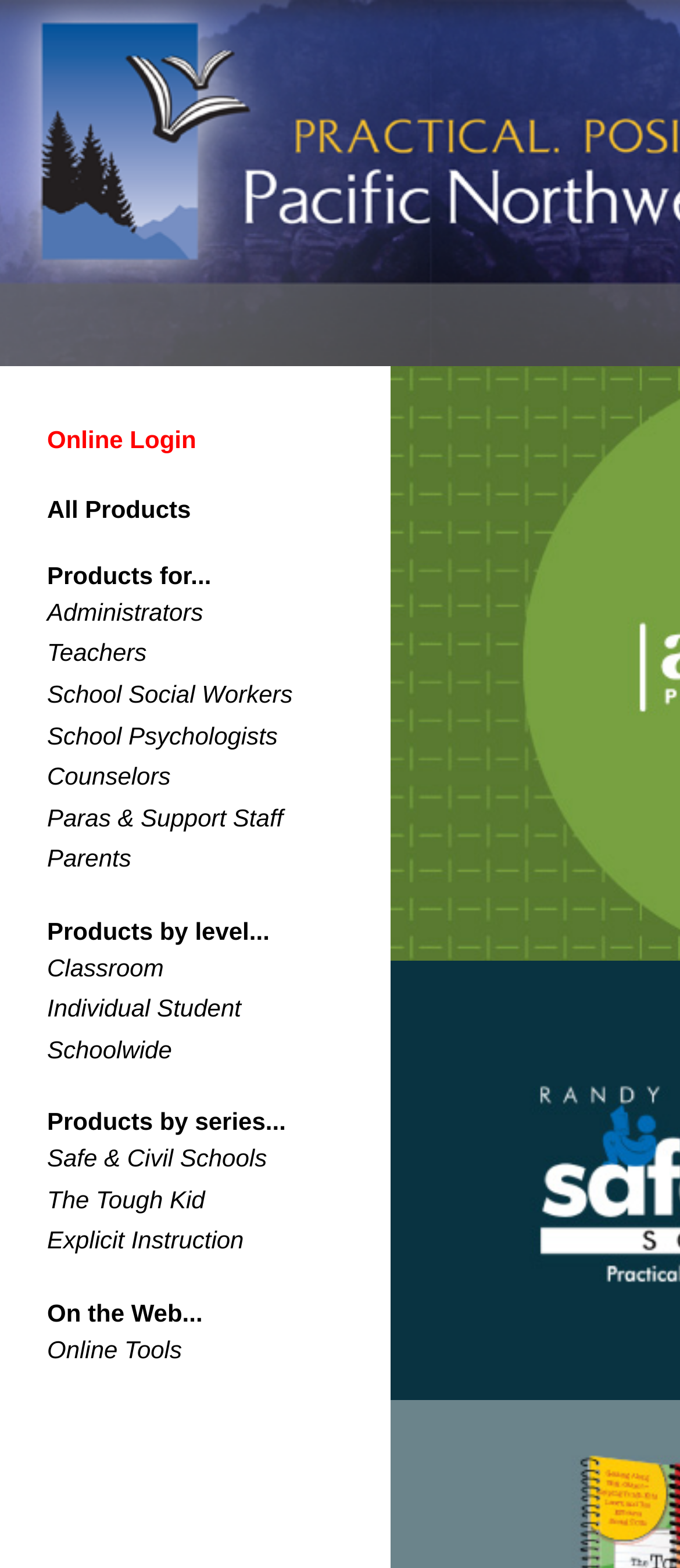Identify the bounding box coordinates for the UI element mentioned here: "title="Antić Kosta – Stalać"". Provide the coordinates as four float values between 0 and 1, i.e., [left, top, right, bottom].

None